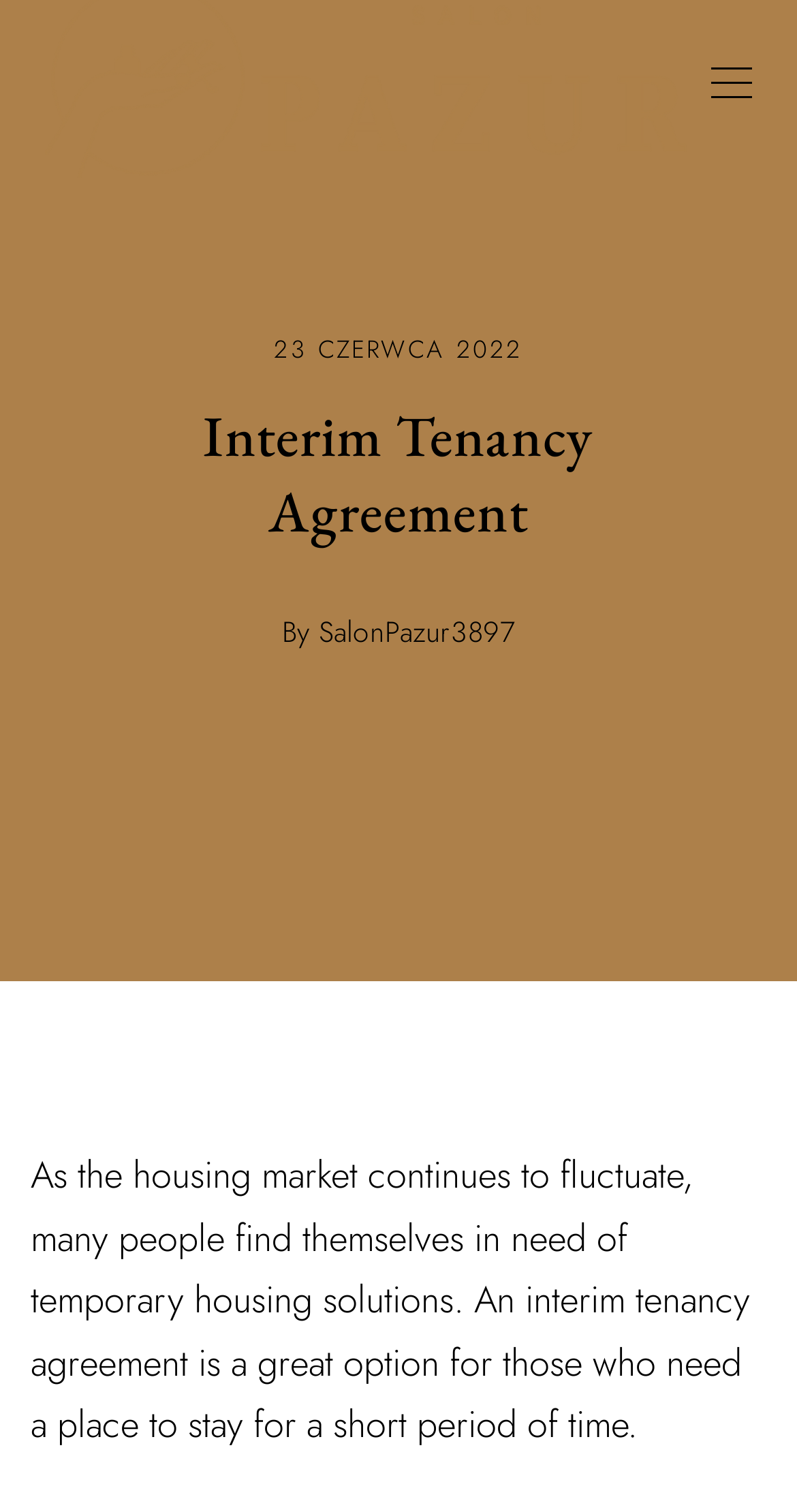Identify and provide the main heading of the webpage.

Interim Tenancy Agreement